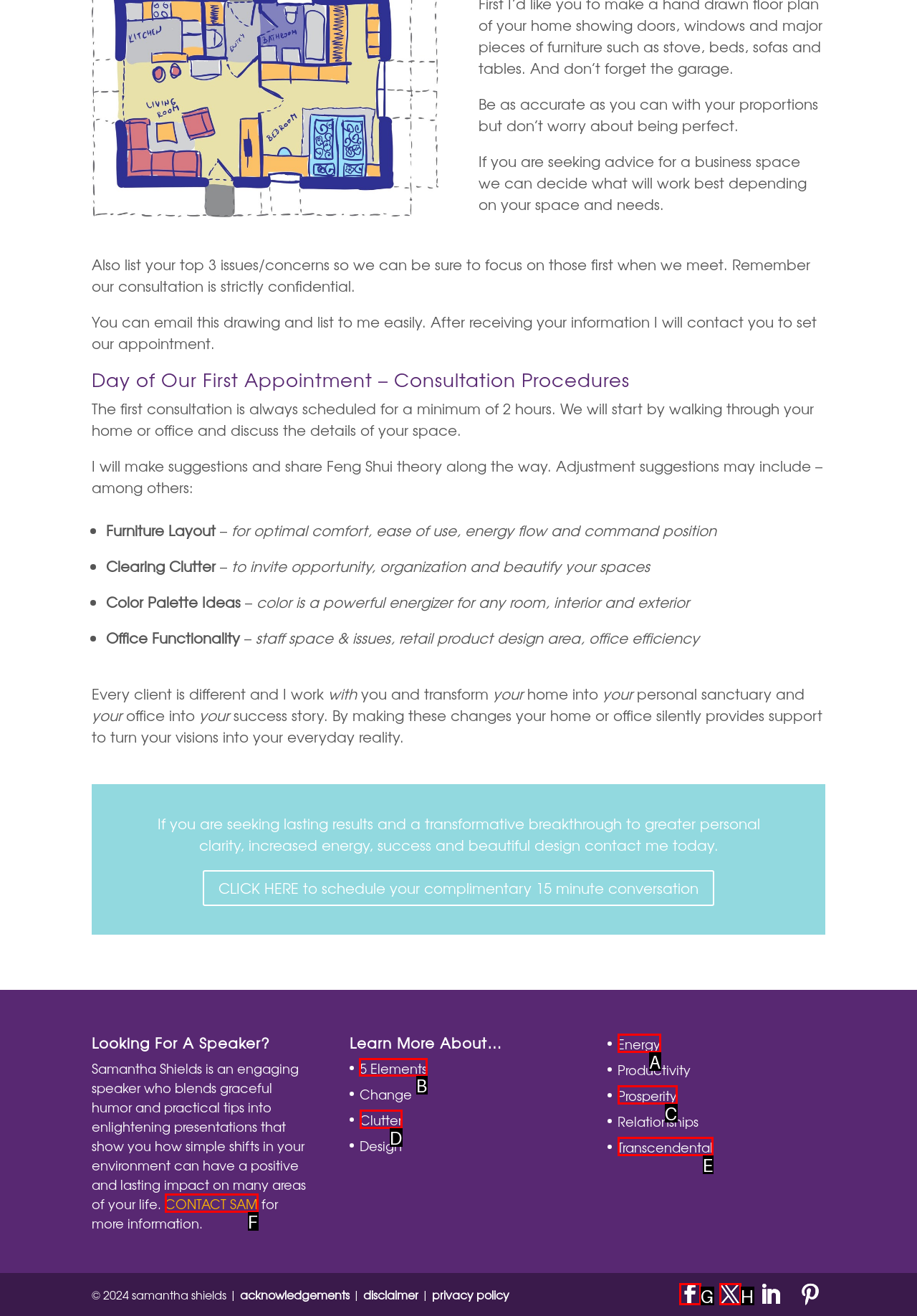Select the correct UI element to click for this task: Learn more about 5 Elements.
Answer using the letter from the provided options.

B